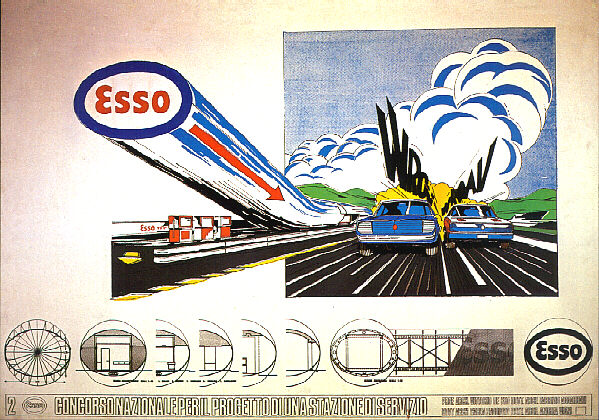What is the era reflected in the overall composition?
Based on the visual, give a brief answer using one word or a short phrase.

1970s